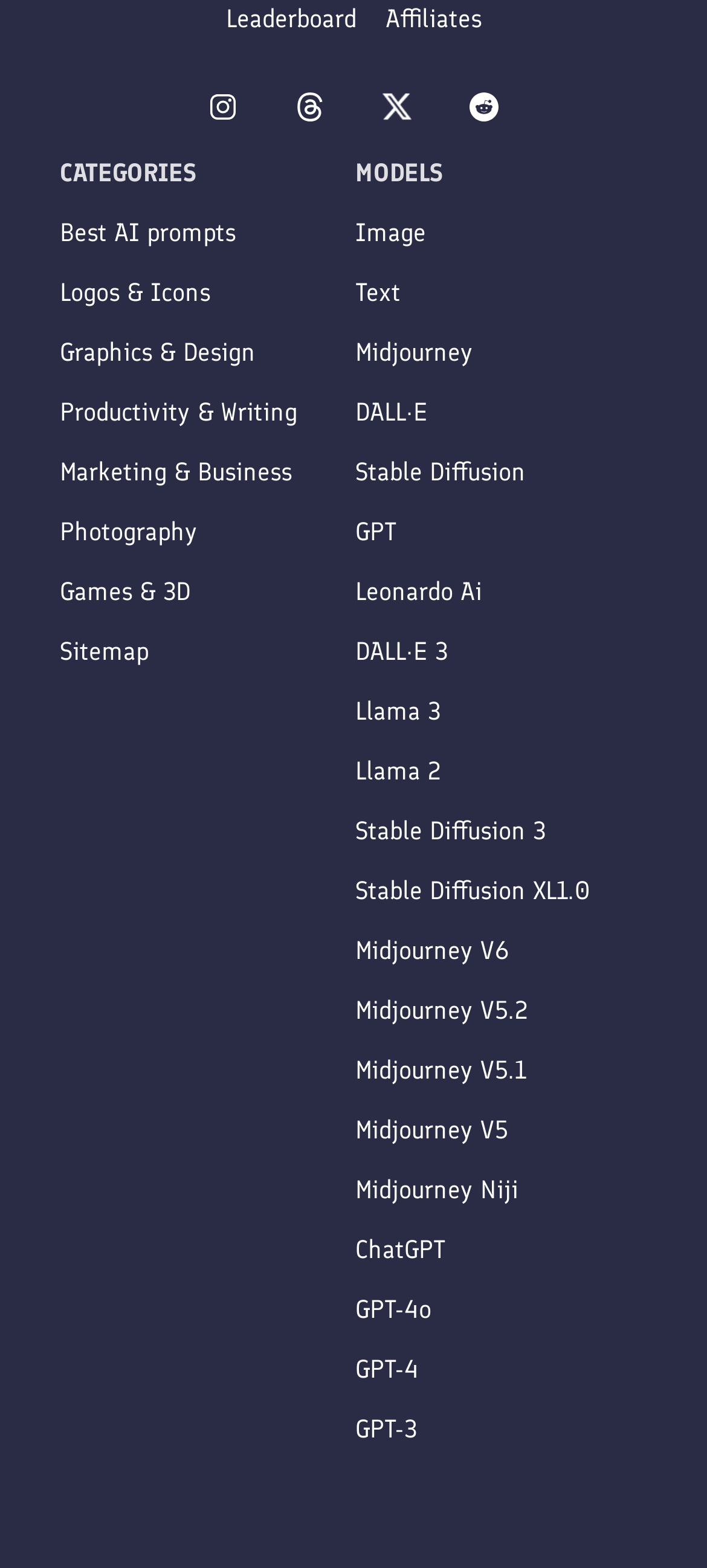Given the description "GPT-3", provide the bounding box coordinates of the corresponding UI element.

[0.503, 0.902, 0.833, 0.921]